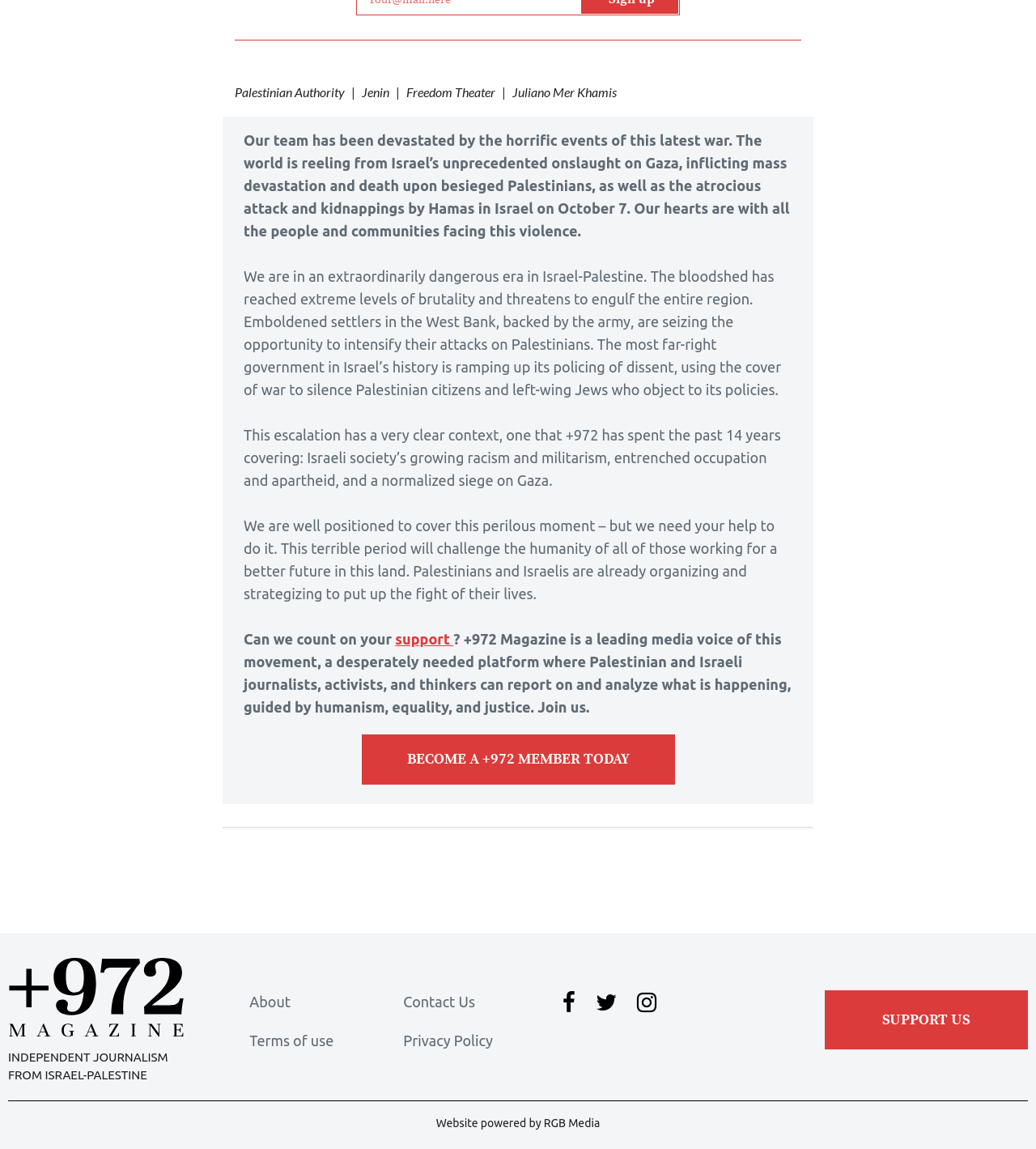Give a one-word or one-phrase response to the question:
What is the main topic of this webpage?

Israel-Palestine conflict